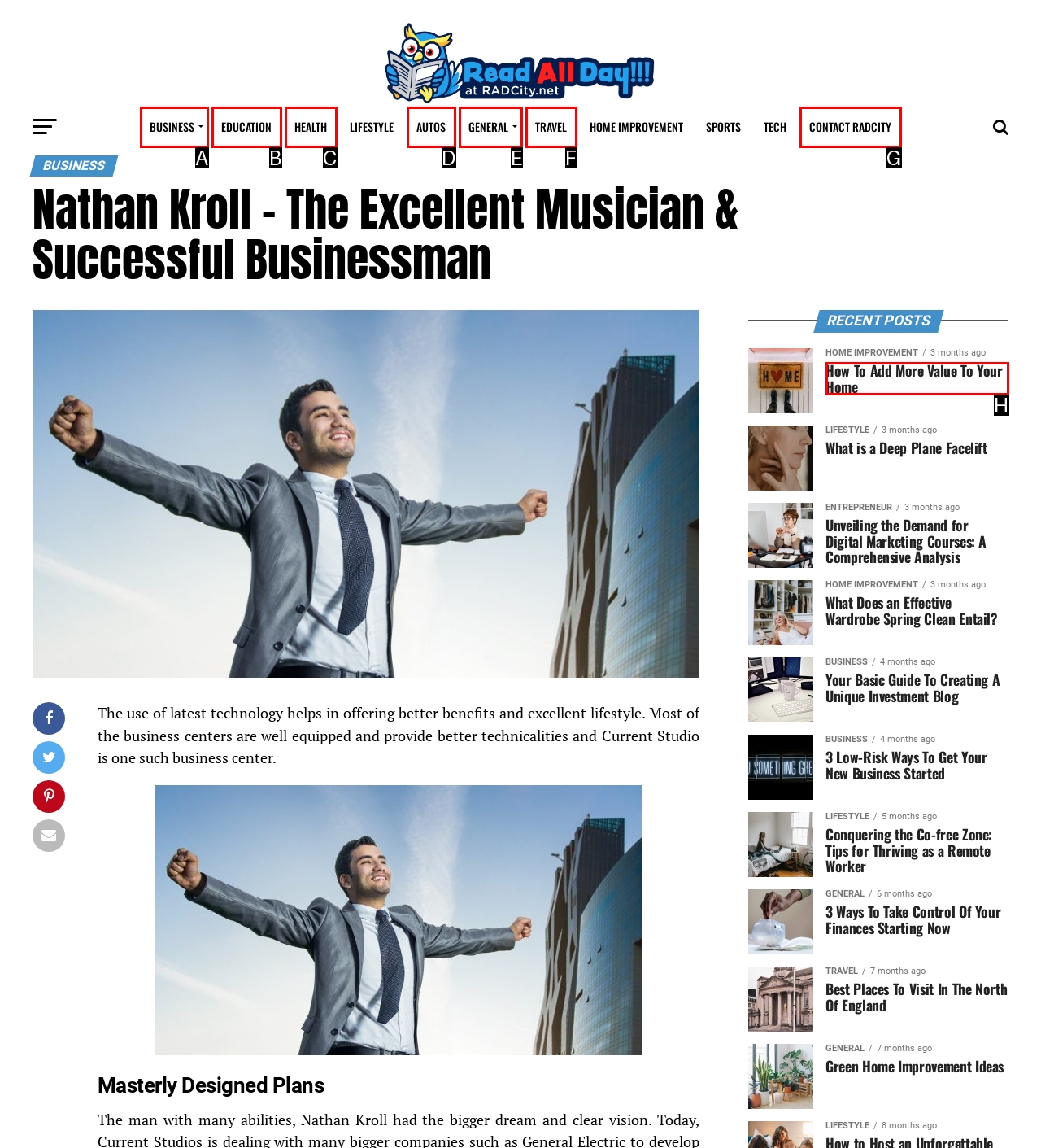Specify which element within the red bounding boxes should be clicked for this task: View 'How To Add More Value To Your Home' post Respond with the letter of the correct option.

H